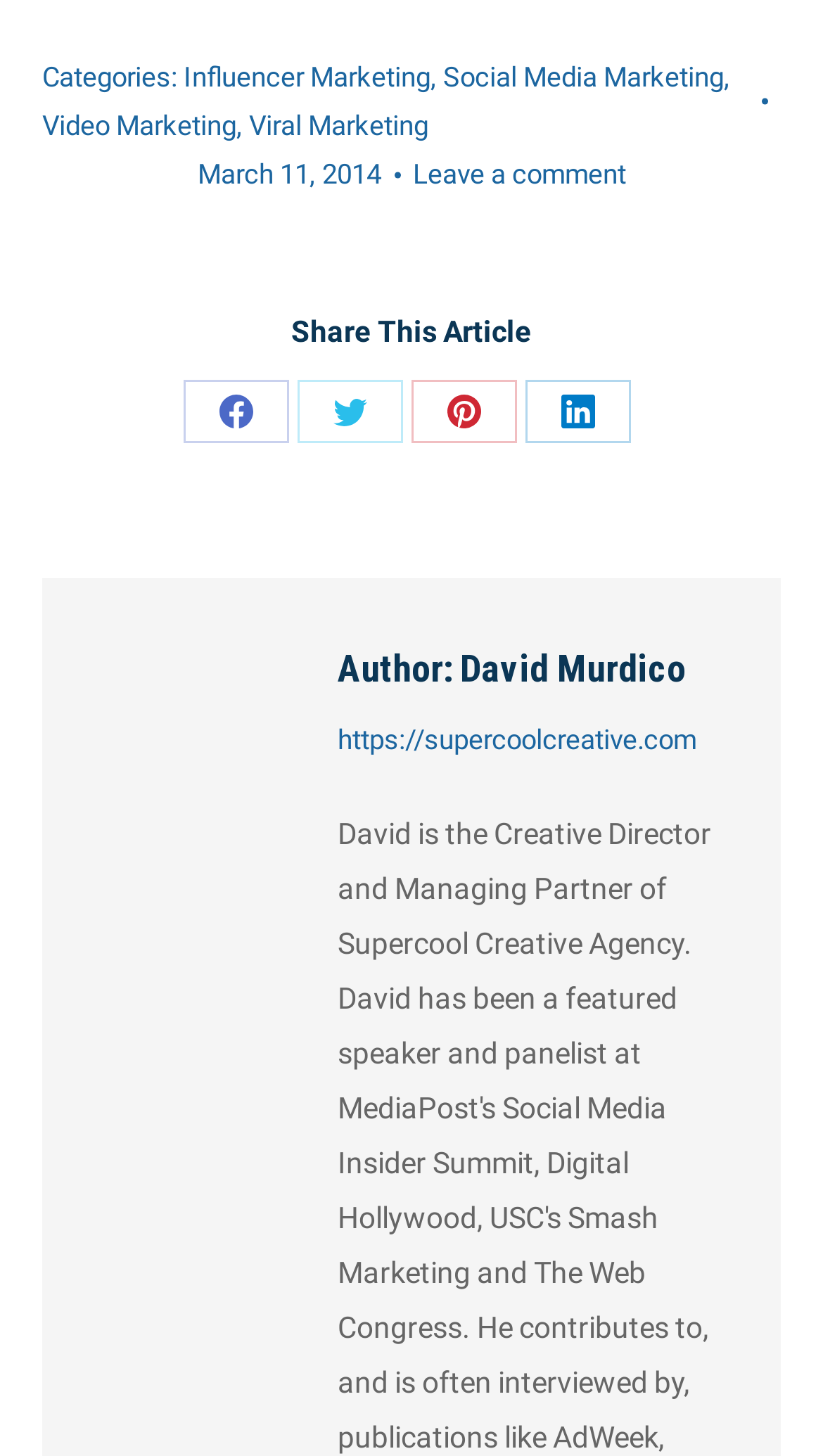Can you determine the bounding box coordinates of the area that needs to be clicked to fulfill the following instruction: "Click on Leave a comment"?

[0.501, 0.103, 0.76, 0.136]